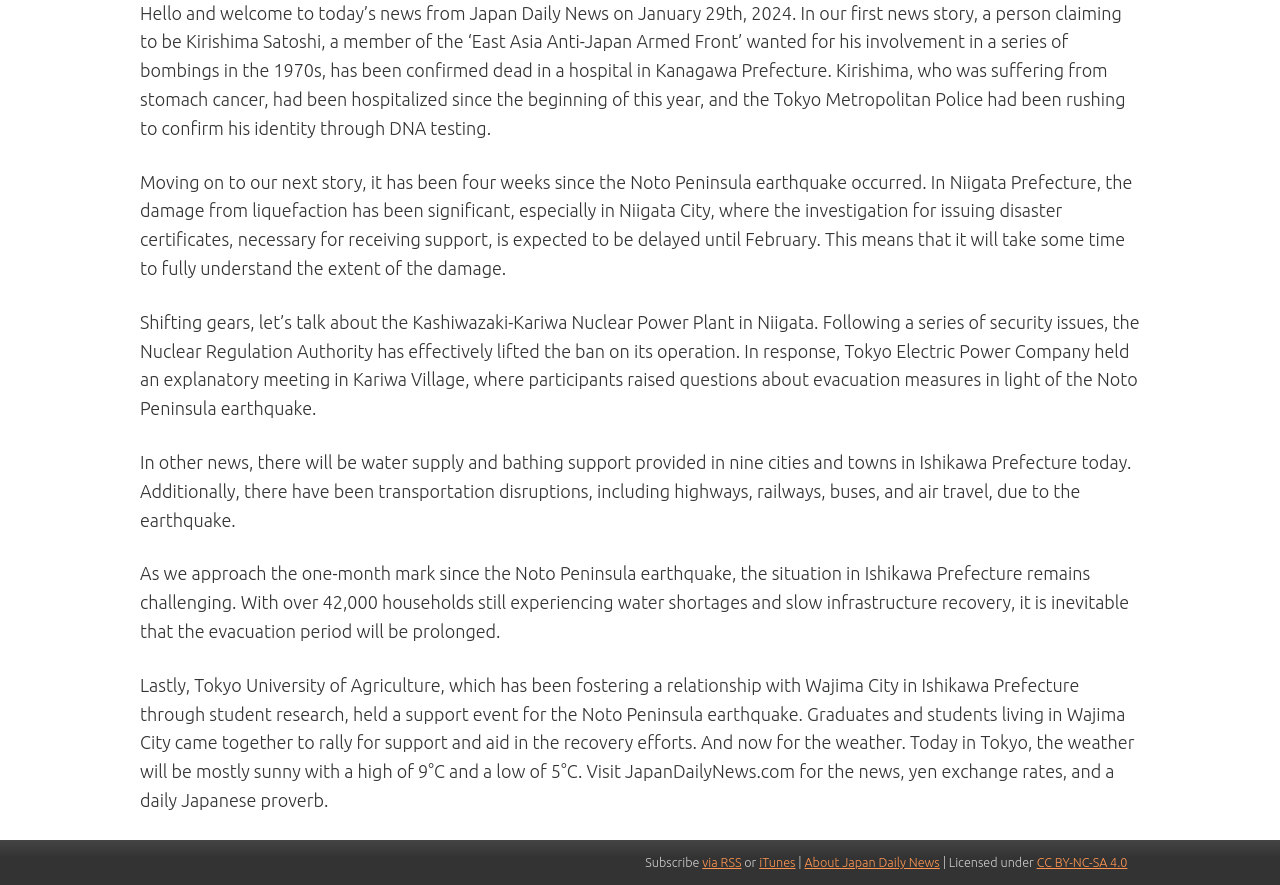Given the webpage screenshot, identify the bounding box of the UI element that matches this description: "parent_node: Search for: value="Search"".

None